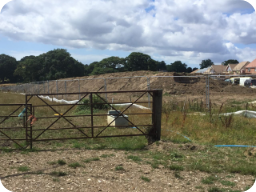What is the state of the sky above? Using the information from the screenshot, answer with a single word or phrase.

Partly cloudy